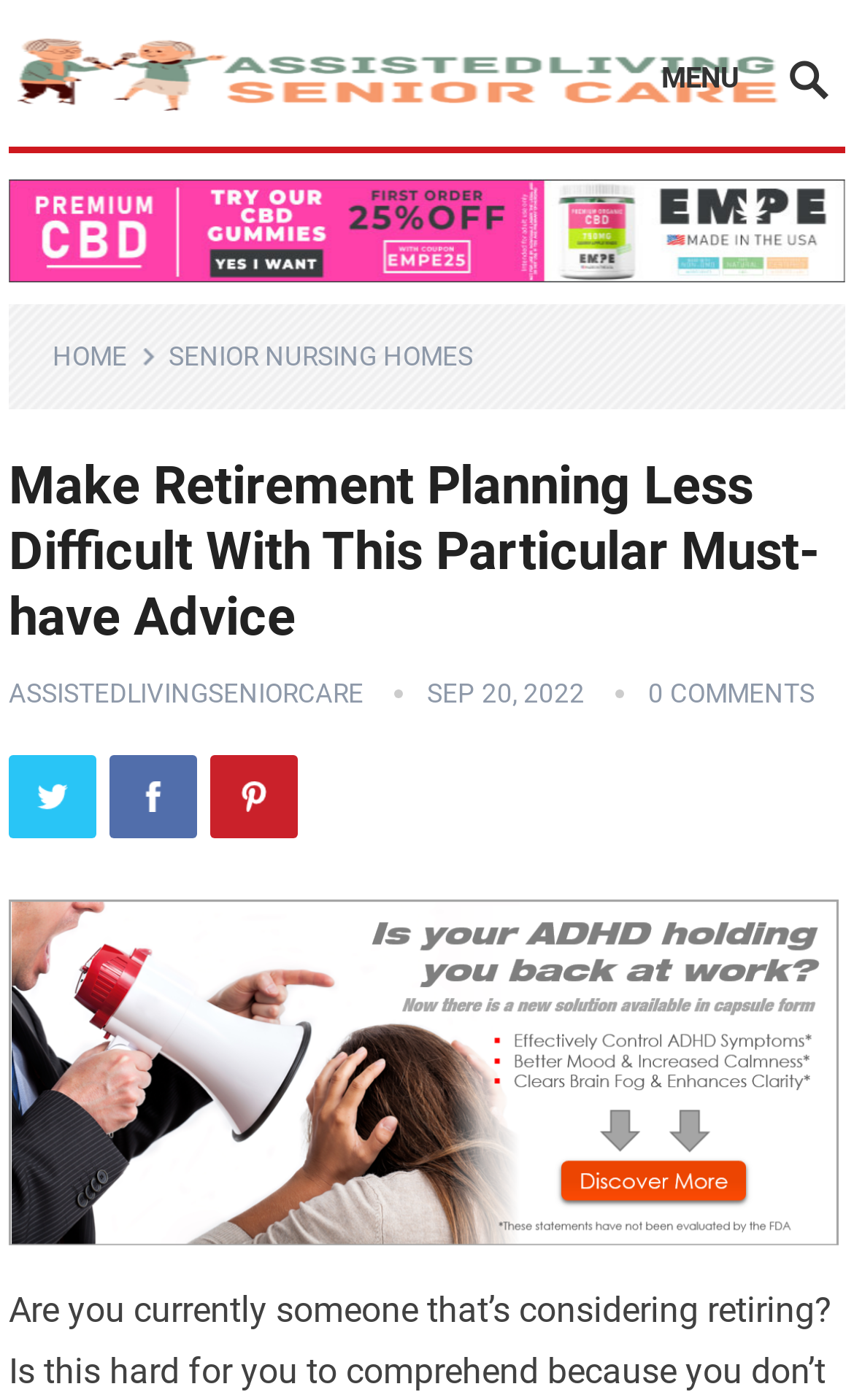Please reply to the following question using a single word or phrase: 
What is the purpose of the webpage?

Retirement planning